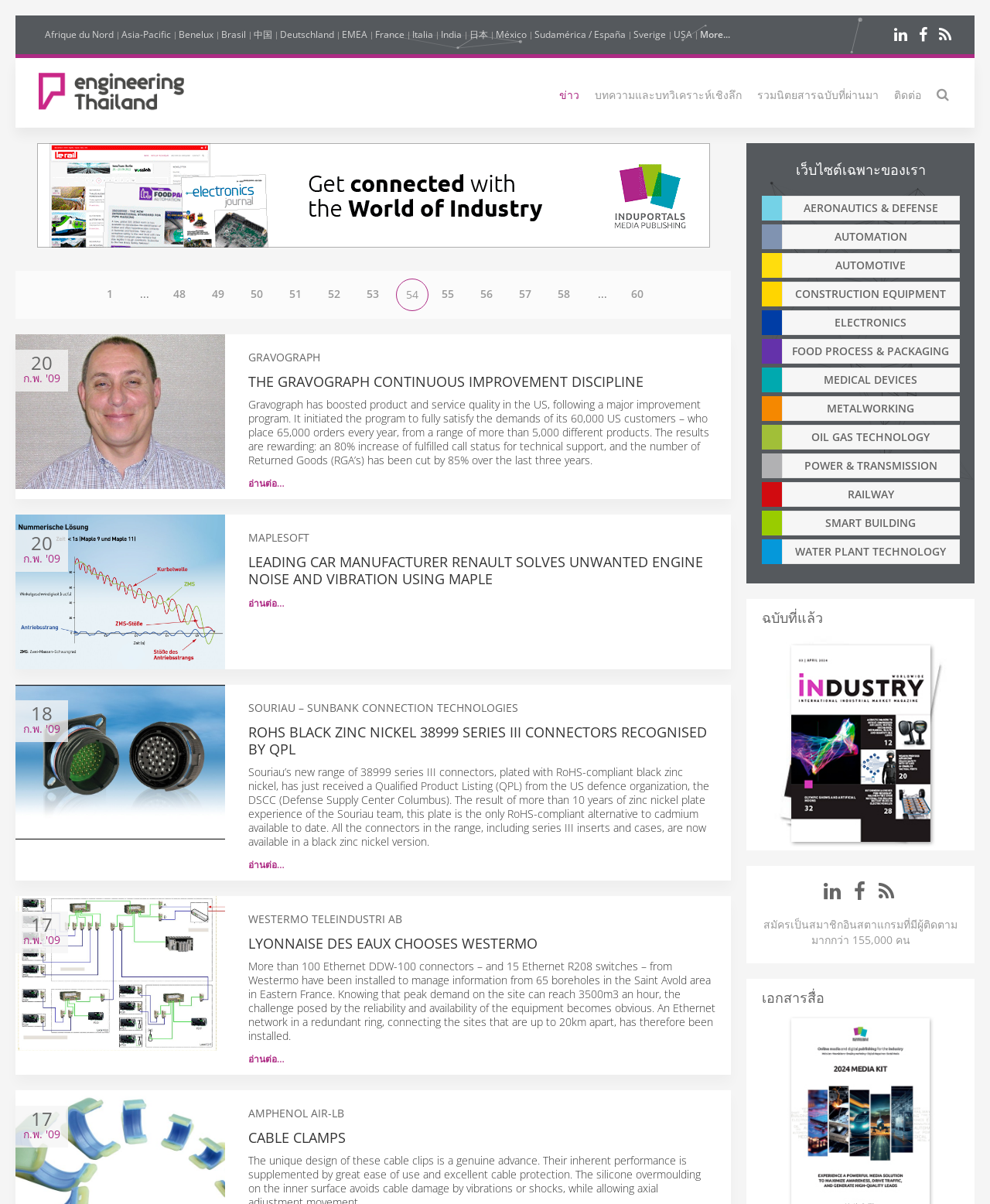Provide a brief response to the question below using one word or phrase:
How many articles are displayed on the webpage?

4